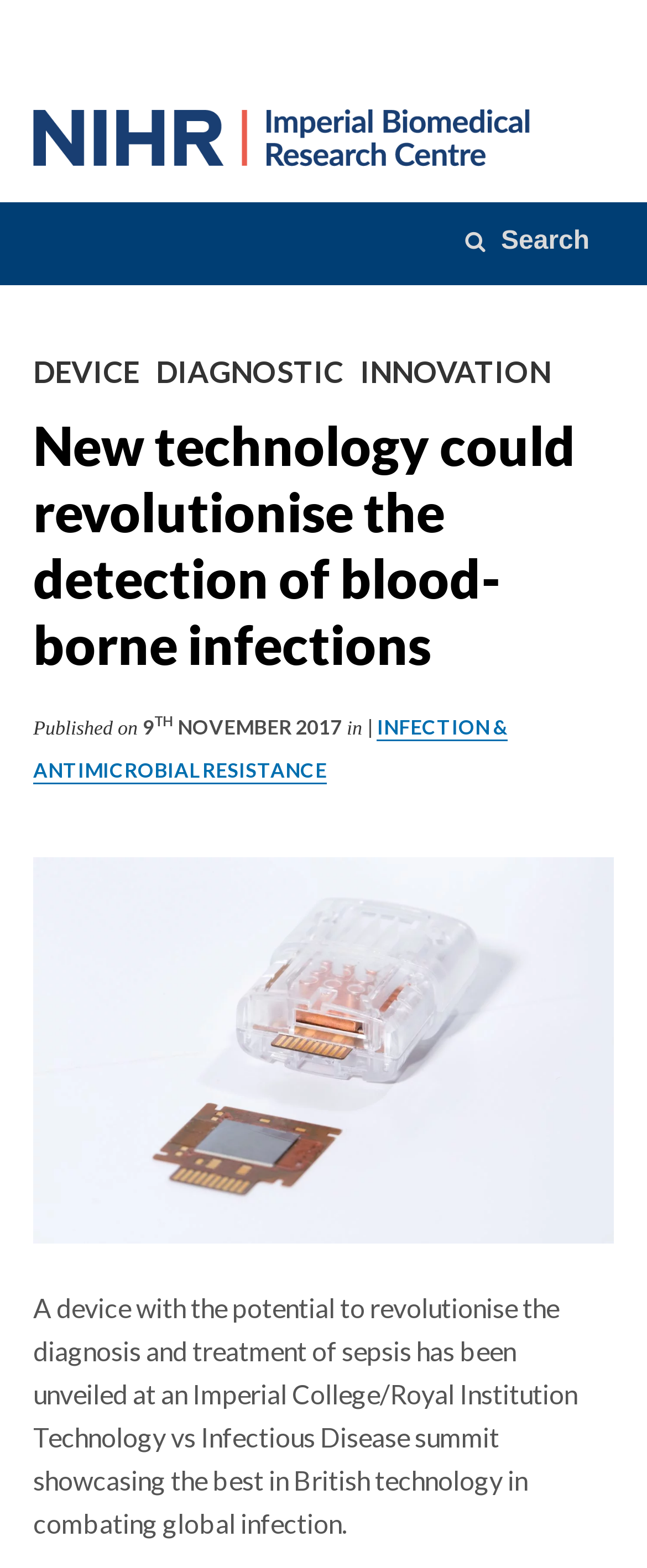Illustrate the webpage with a detailed description.

The webpage is about a new technology that could revolutionize the detection of blood-borne infections. At the top left corner, there is an NHS logo, which is an image linked to the NHS website. Next to the logo, there is a search bar where users can input keywords. Below the search bar, there is a navigation menu.

The main content of the webpage is divided into two sections. The top section has a heading that reads "DEVICE DIAGNOSTIC INNOVATION" with three linked words: "DEVICE", "DIAGNOSTIC", and "INNOVATION". Below the heading, there is a brief summary of the article, which is also linked. The summary is followed by the publication date, "9th NOVEMBER 2017", and a category label, "INFECTION & ANTIMICROBIAL RESISTANCE".

The bottom section of the webpage features a large image that takes up most of the width of the page. The image is described as "151105_lab_on_a_chip_toumazou_002_183369_002". Below the image, there is a paragraph of text that describes the new technology, stating that it has the potential to revolutionize the diagnosis and treatment of sepsis. The text also mentions that the technology was unveiled at an Imperial College/Royal Institution Technology vs Infectious Disease summit, which showcased the best in British technology in combating global infection.